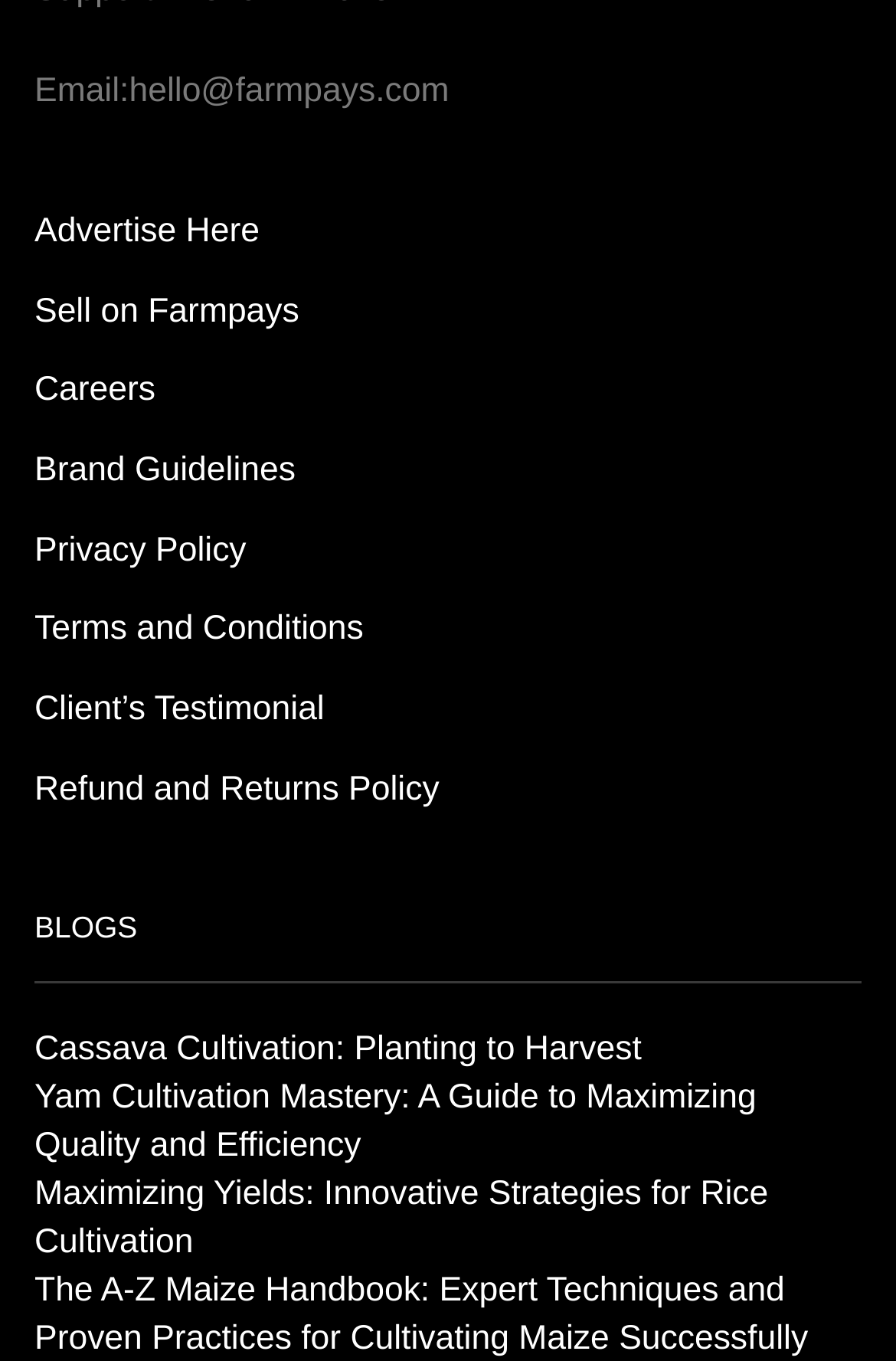What is the email address to contact? Observe the screenshot and provide a one-word or short phrase answer.

hello@farmpays.com